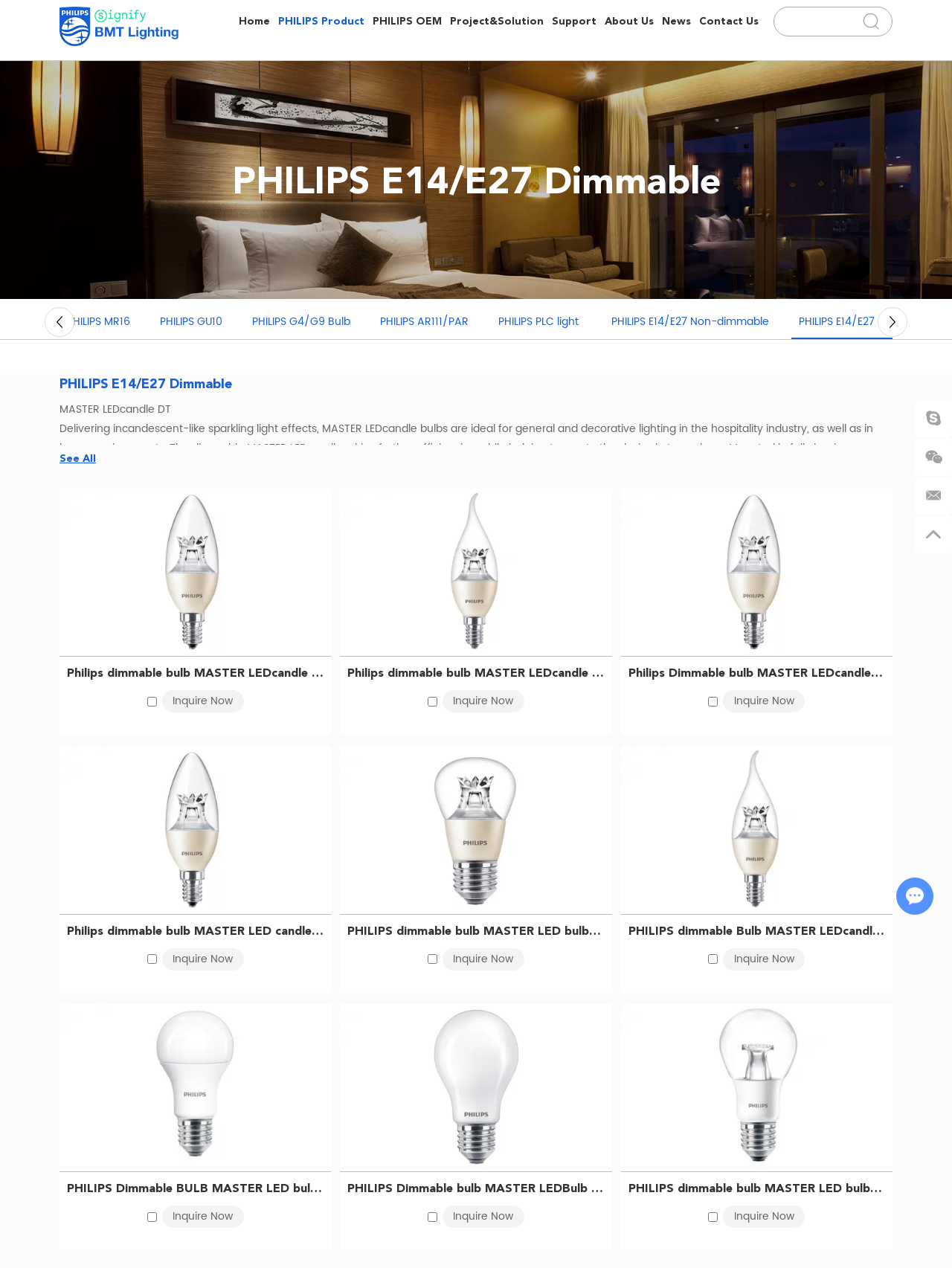Give a concise answer of one word or phrase to the question: 
What type of lighting fixtures do the MASTER LEDcandle bulbs fit?

Chandeliers and luminaires